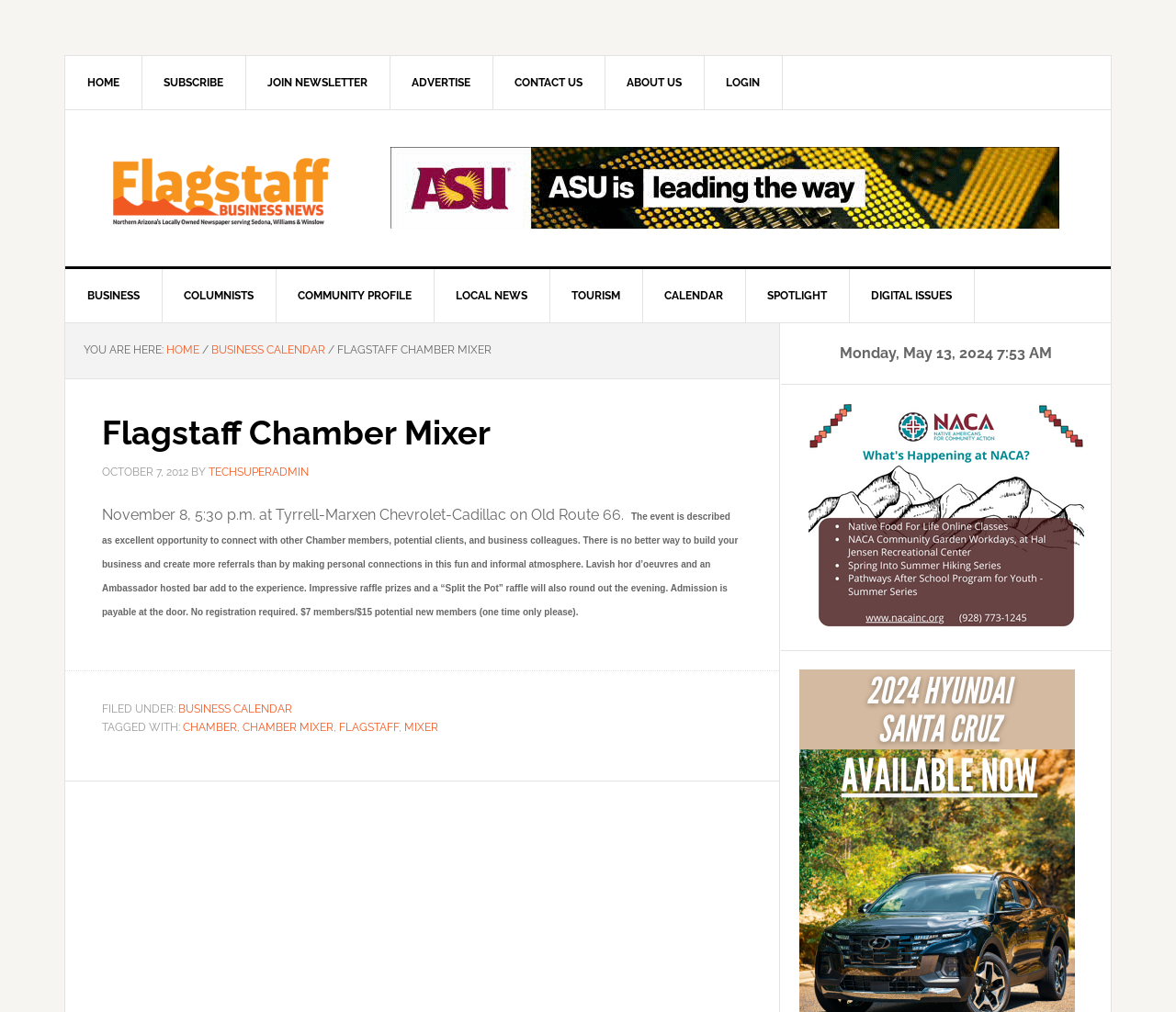Locate and provide the bounding box coordinates for the HTML element that matches this description: "Business".

[0.055, 0.266, 0.138, 0.319]